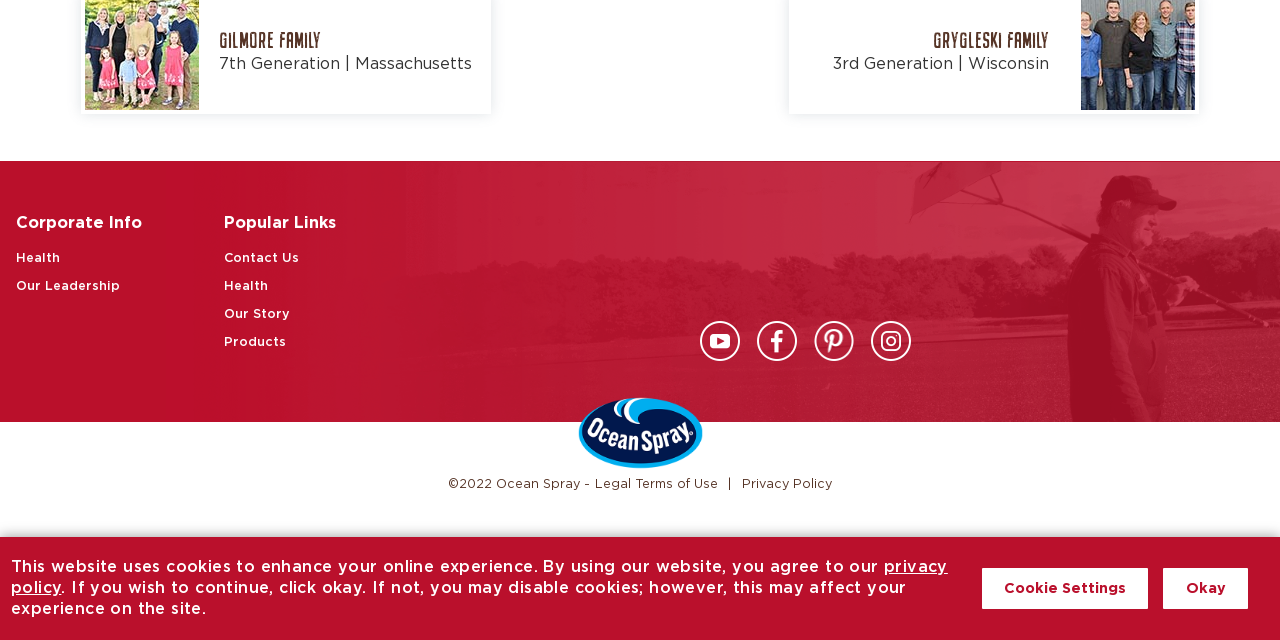Identify the bounding box of the UI component described as: "Cookies and their valuable contribution.".

None